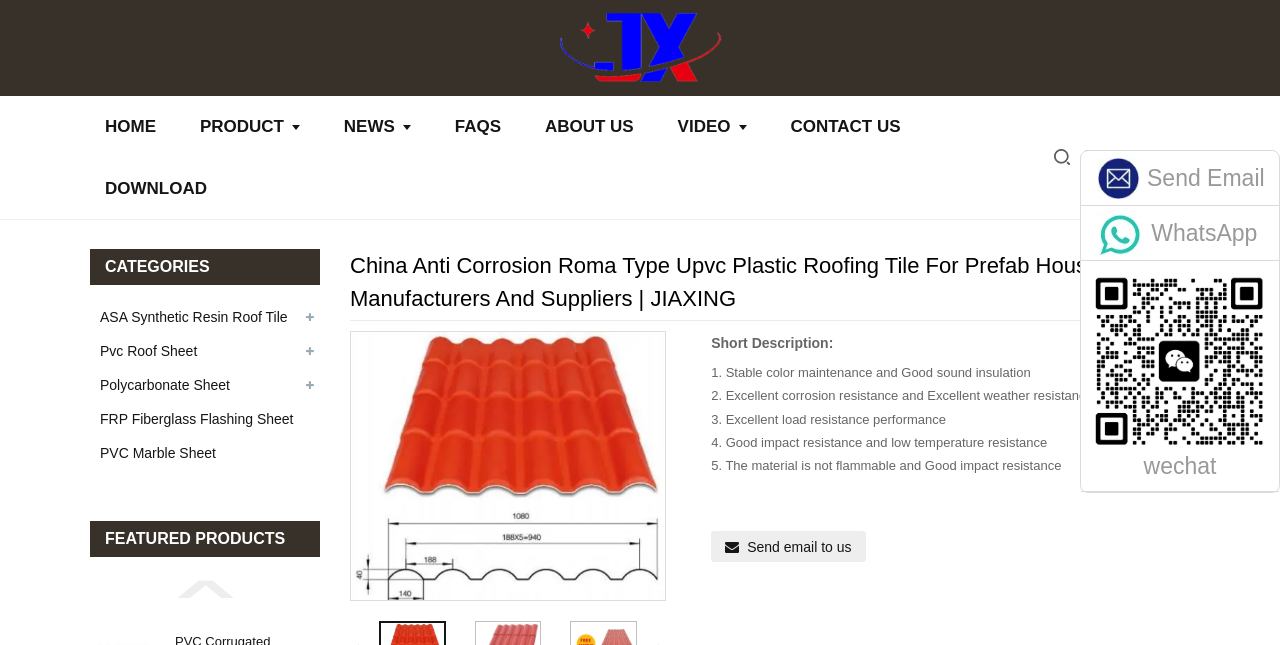Please determine the bounding box coordinates of the section I need to click to accomplish this instruction: "Send an email to the supplier".

[0.556, 0.823, 0.676, 0.871]